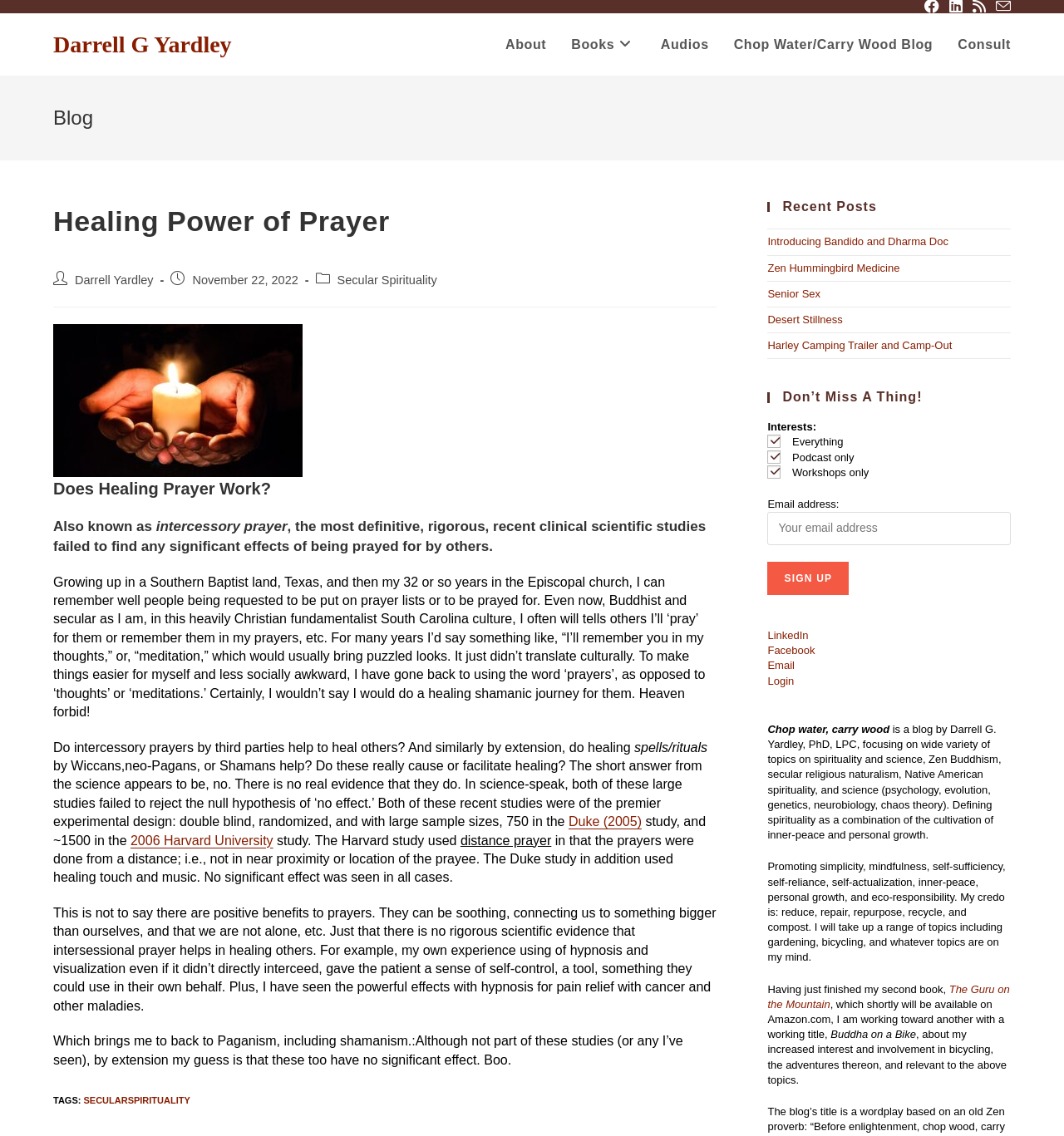Please give the bounding box coordinates of the area that should be clicked to fulfill the following instruction: "Read the latest post Seventh Day Adventist vs. Christianity Debate". The coordinates should be in the format of four float numbers from 0 to 1, i.e., [left, top, right, bottom].

None